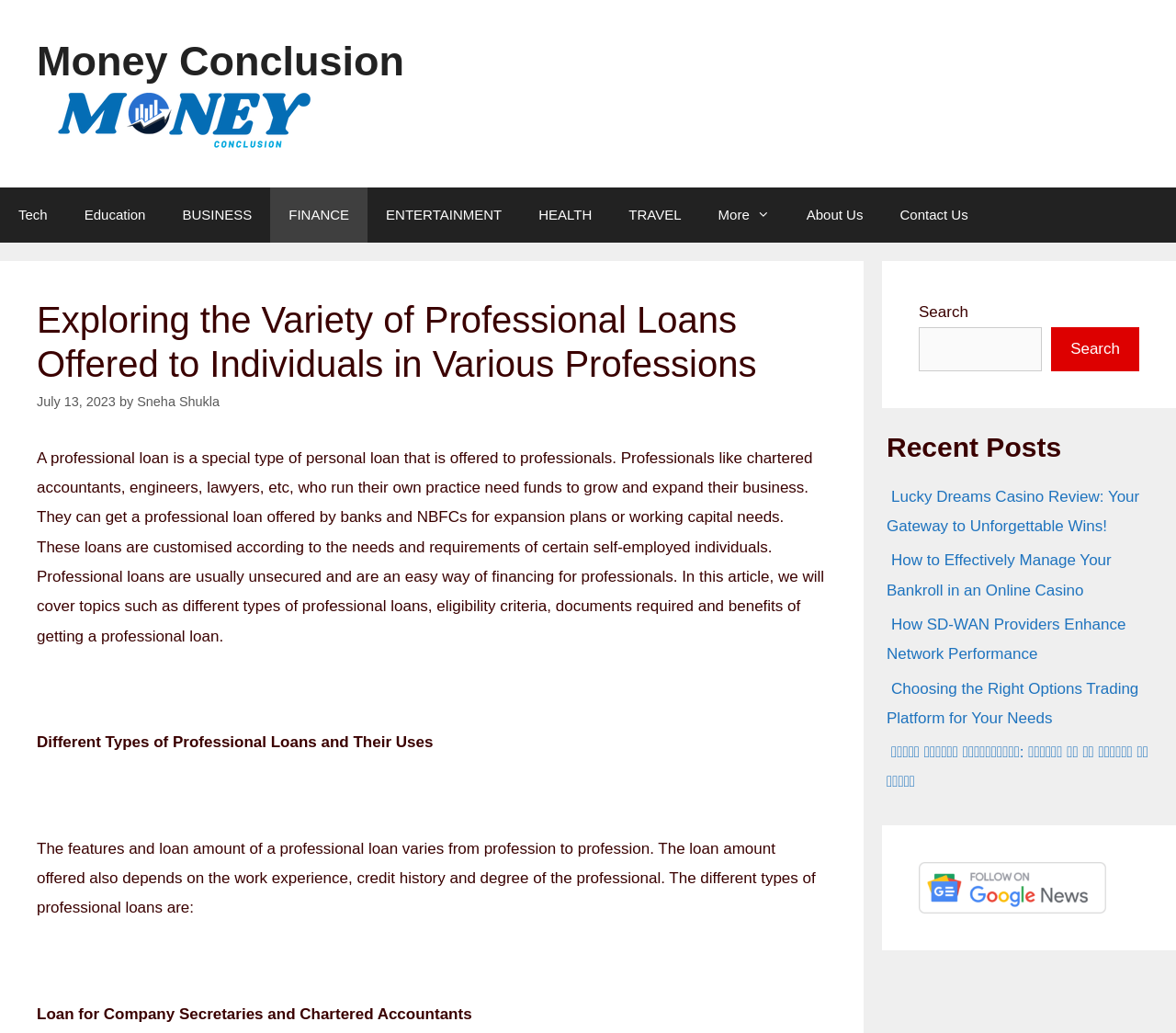Could you indicate the bounding box coordinates of the region to click in order to complete this instruction: "Explore the 'FINANCE' category".

[0.23, 0.181, 0.313, 0.235]